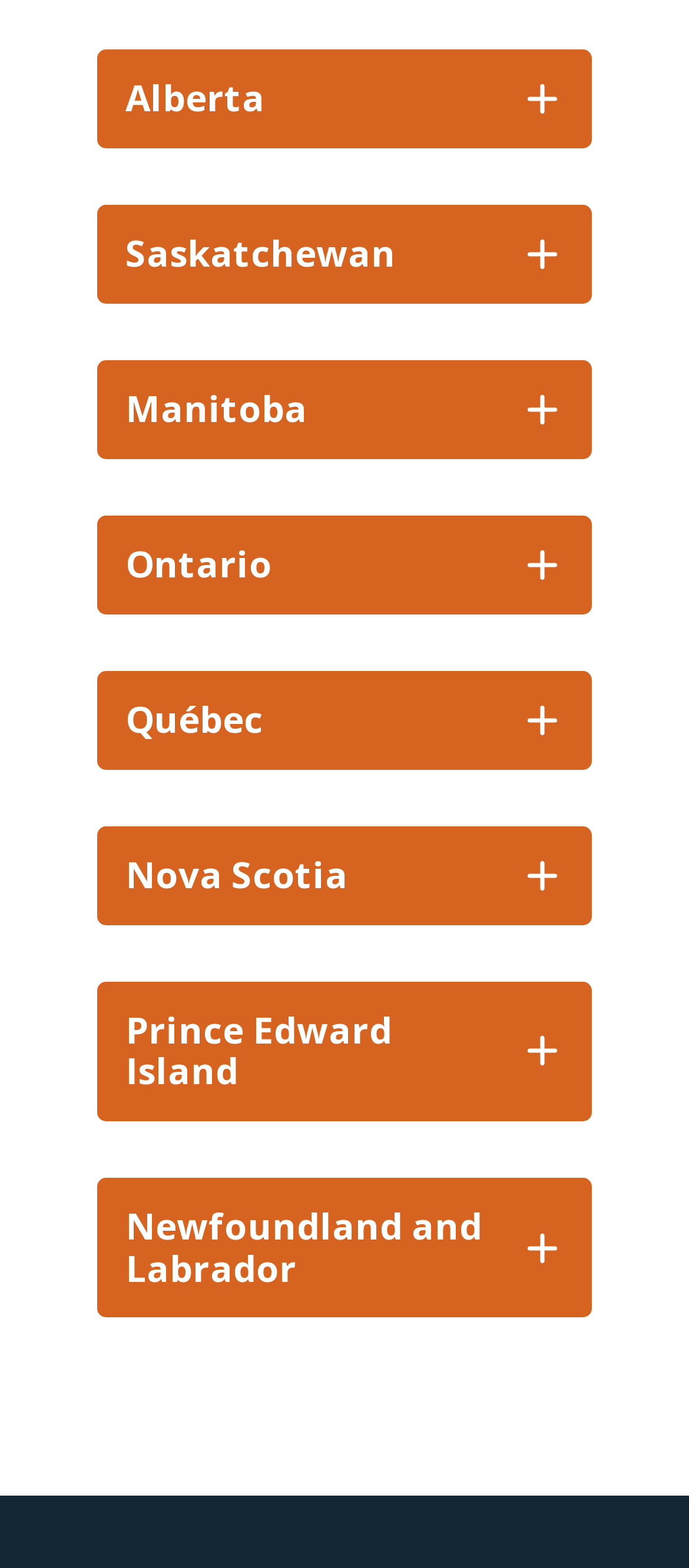Please identify the bounding box coordinates of the clickable element to fulfill the following instruction: "Choose Saskatchewan". The coordinates should be four float numbers between 0 and 1, i.e., [left, top, right, bottom].

[0.141, 0.13, 0.859, 0.193]